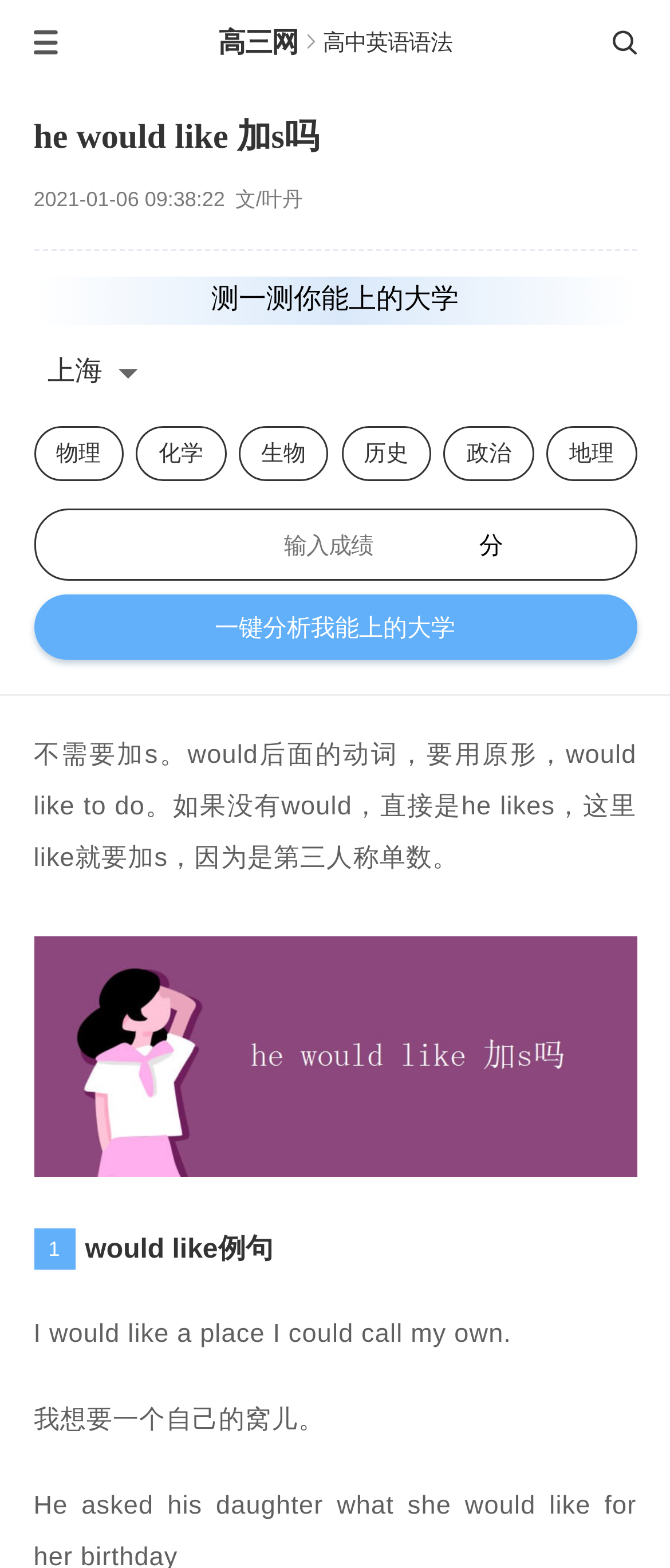What subjects are mentioned in the article?
Please respond to the question with a detailed and well-explained answer.

The subjects are mentioned in the static text elements with the texts '物理', '化学', '生物', '历史', '政治', and '地理', which are commonly known as subjects in high school.